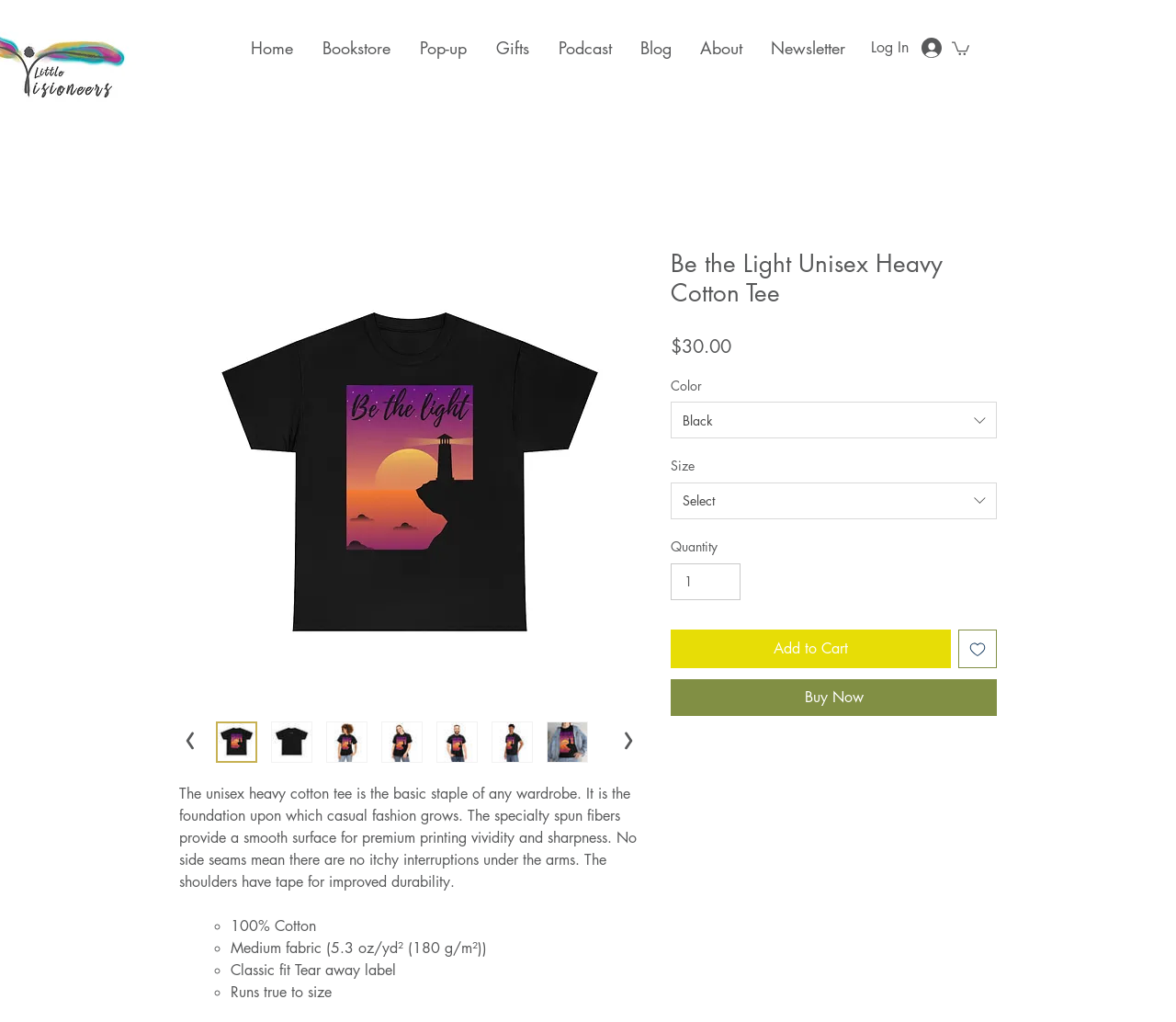Determine the bounding box coordinates of the region to click in order to accomplish the following instruction: "Log in to the website". Provide the coordinates as four float numbers between 0 and 1, specifically [left, top, right, bottom].

[0.73, 0.031, 0.812, 0.062]